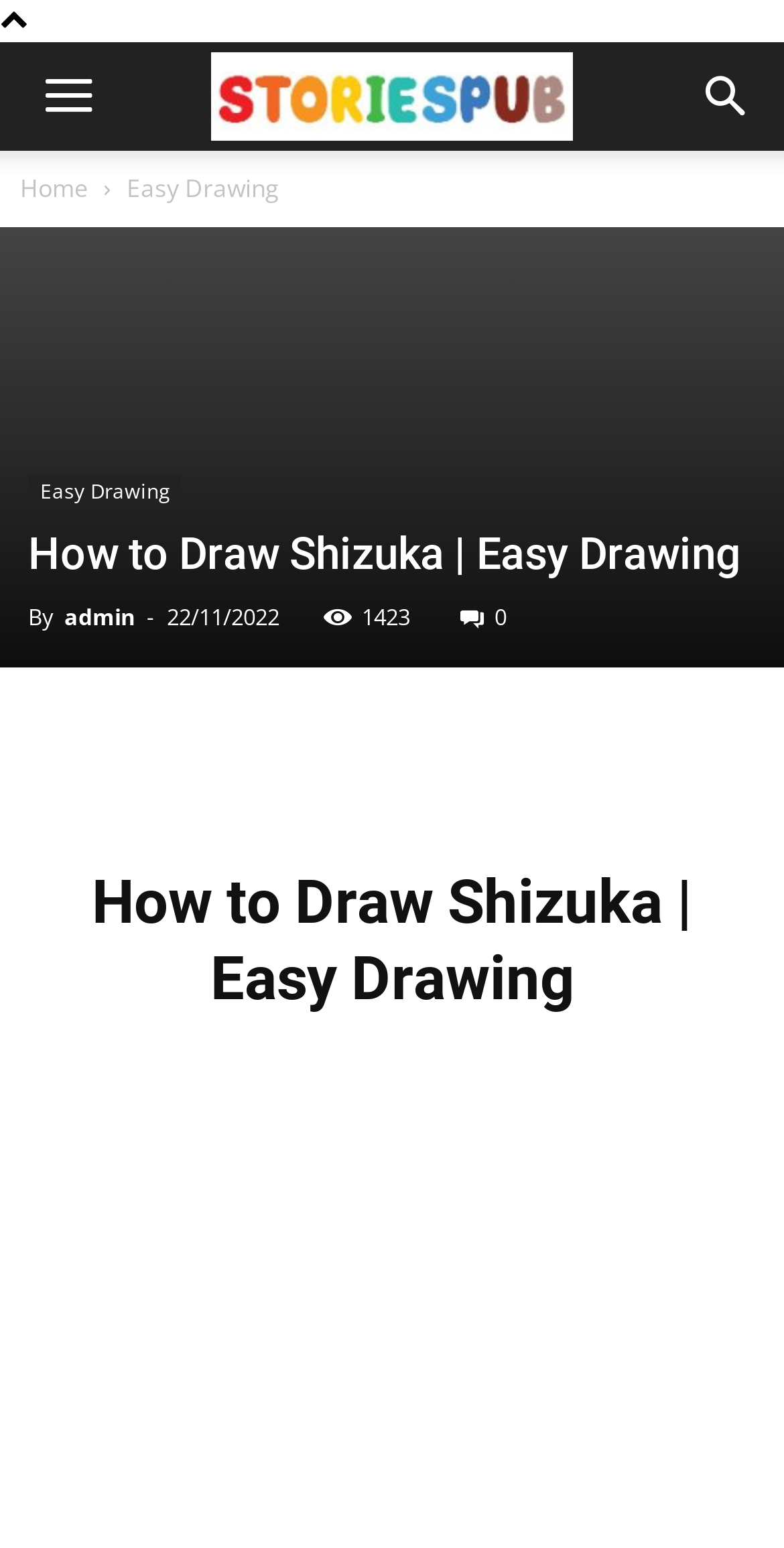Please identify the bounding box coordinates of the element's region that should be clicked to execute the following instruction: "go to the home page". The bounding box coordinates must be four float numbers between 0 and 1, i.e., [left, top, right, bottom].

[0.026, 0.11, 0.113, 0.132]